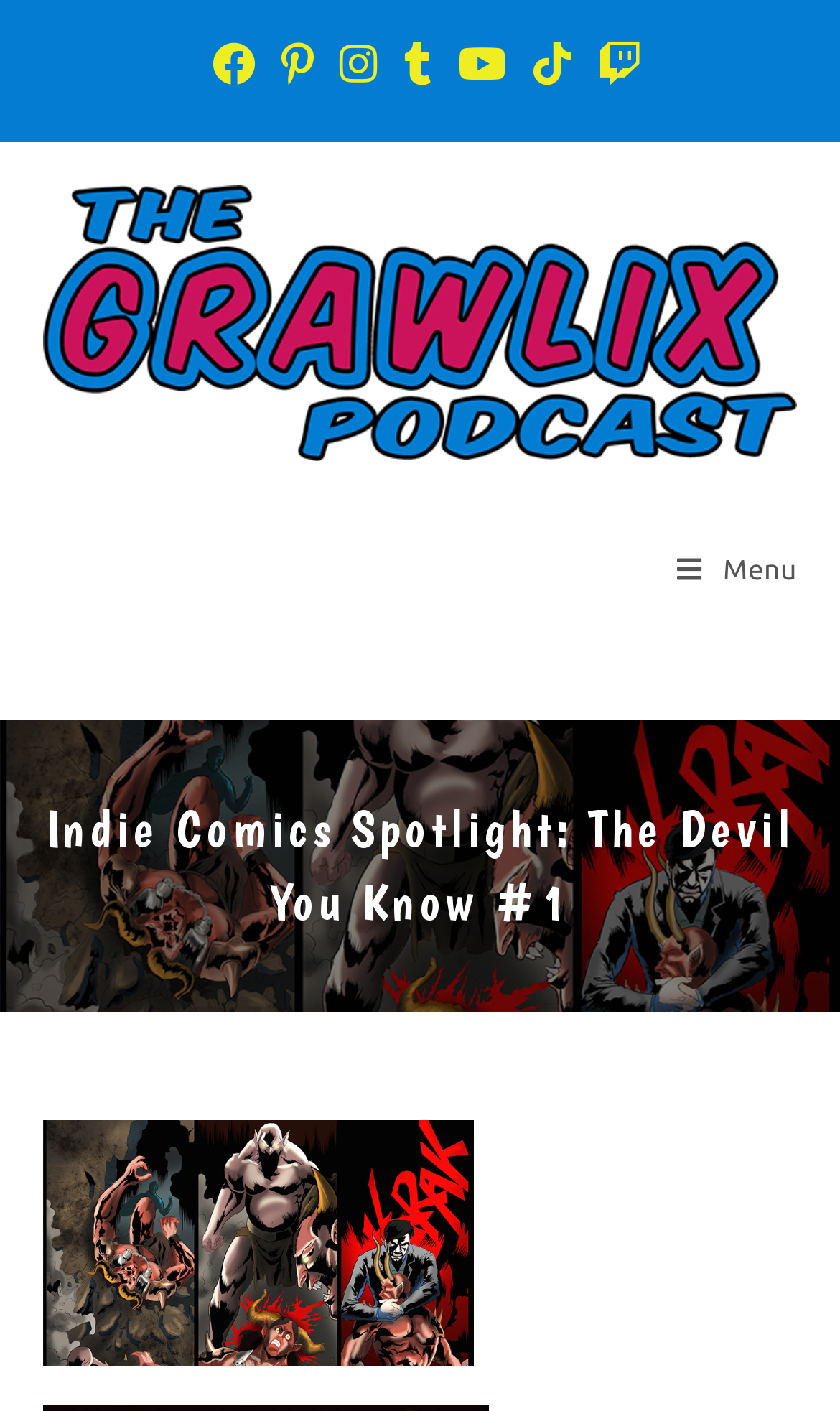How many social media links are available?
Please provide a comprehensive answer based on the visual information in the image.

I counted the number of links in the 'Social links' list, which includes Facebook, Pinterest, Instagram, Tumblr, Youtube, TikTok, and Twitch.